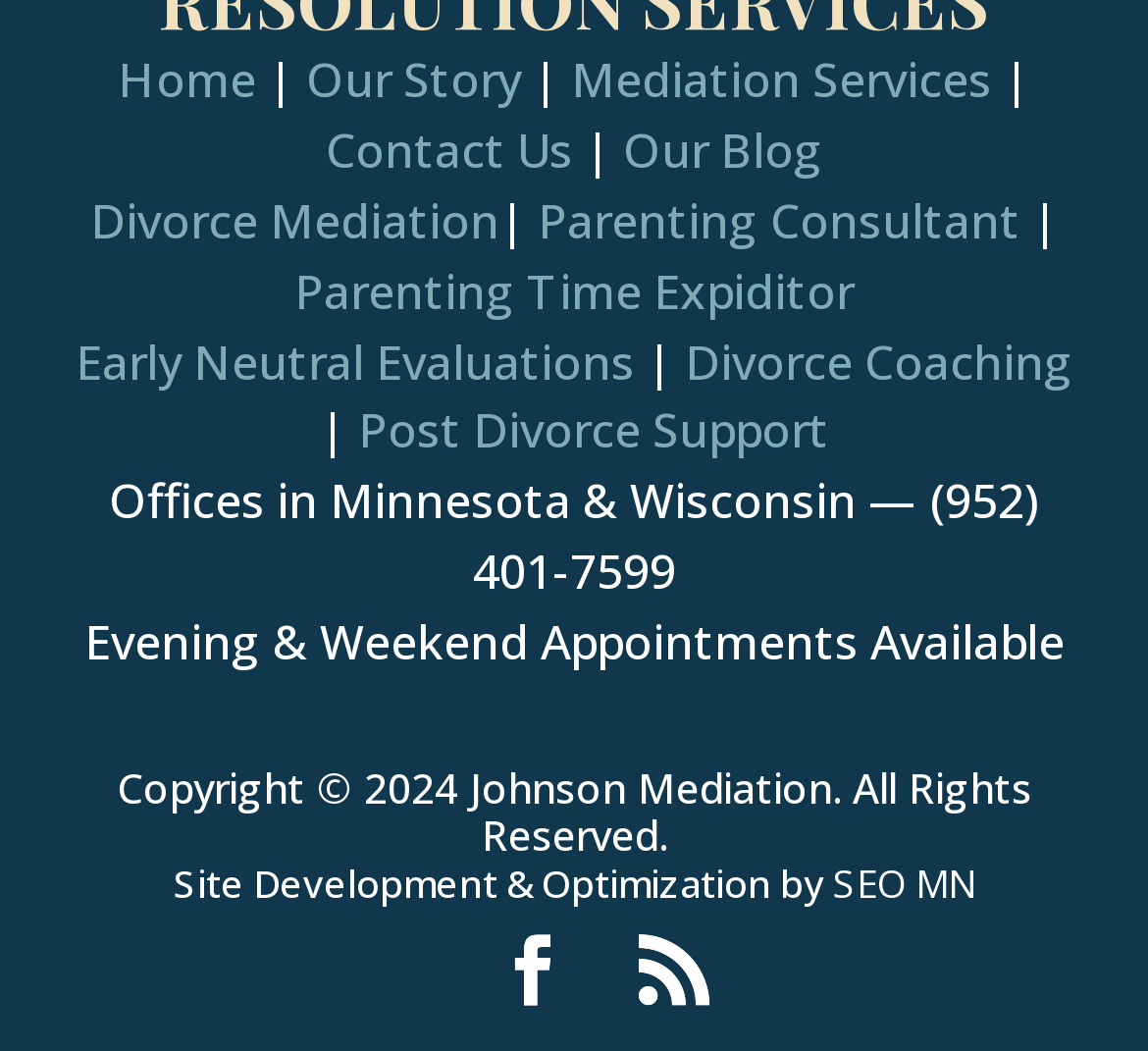What is the phone number mentioned on the webpage?
Refer to the image and provide a one-word or short phrase answer.

(952) 401-7599